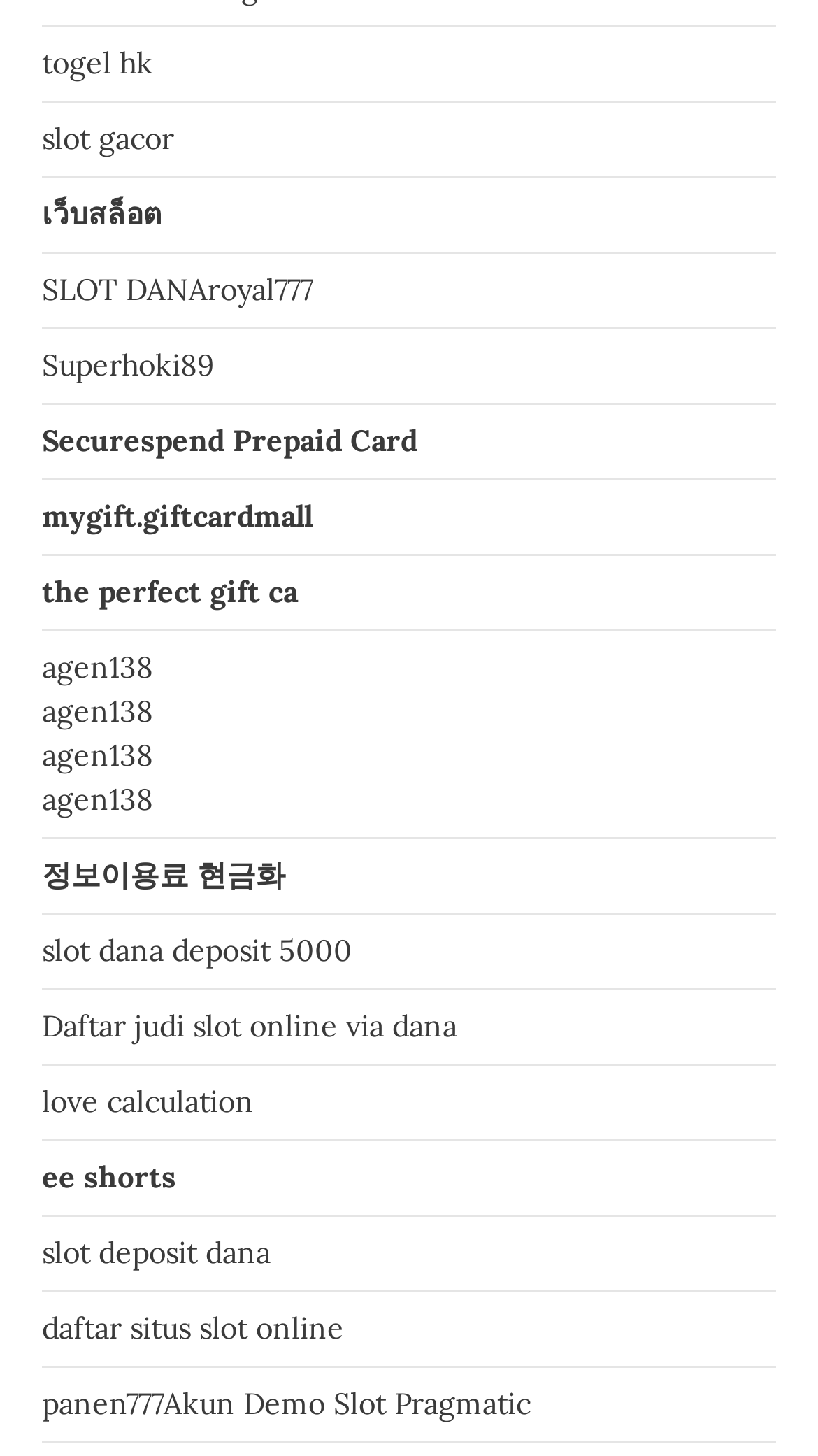Specify the bounding box coordinates of the area to click in order to follow the given instruction: "click togel hk link."

[0.051, 0.03, 0.187, 0.056]